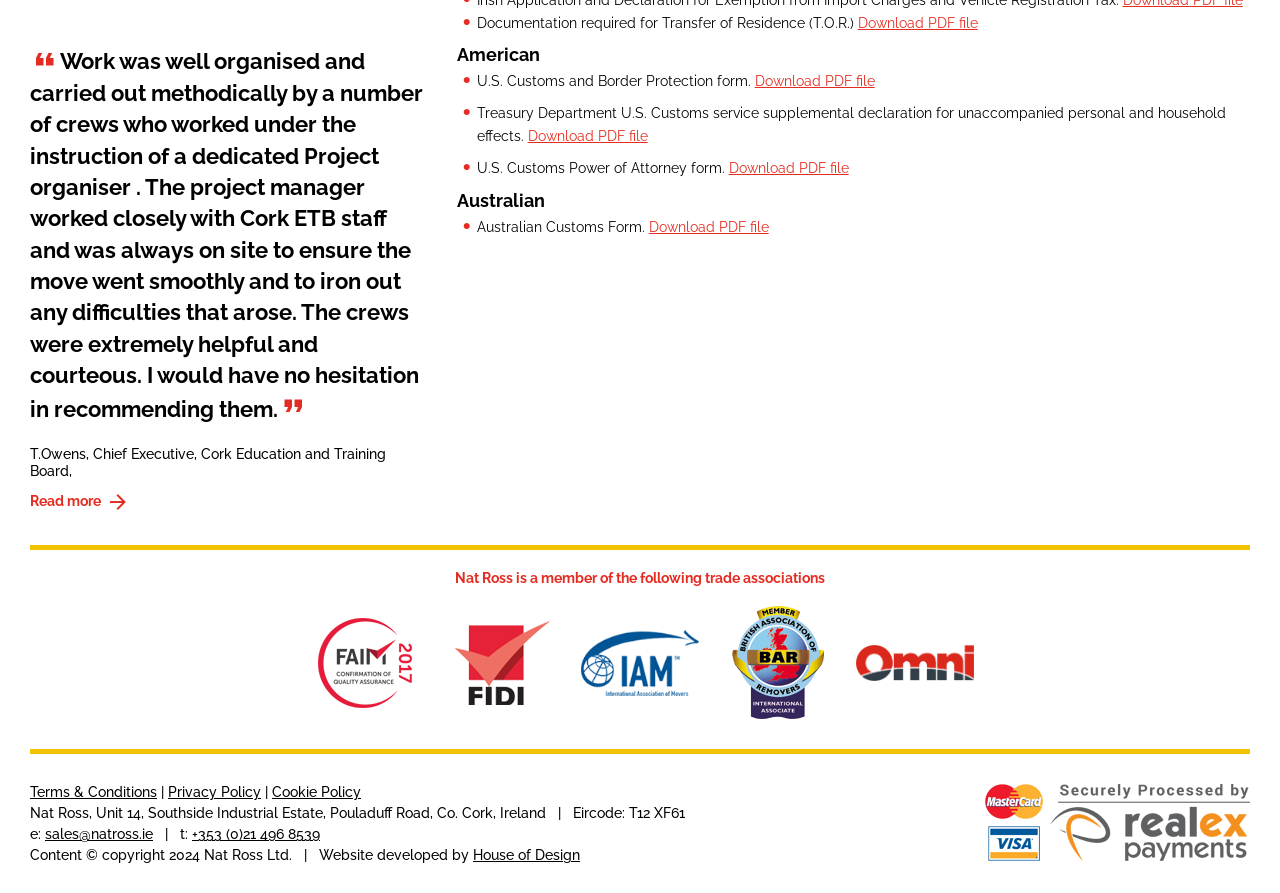Locate the bounding box of the user interface element based on this description: "Download PDF file".

[0.412, 0.143, 0.506, 0.161]